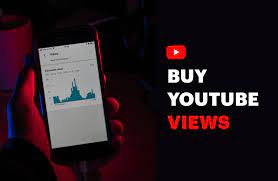What is visible in the background?
Look at the screenshot and give a one-word or phrase answer.

The YouTube logo